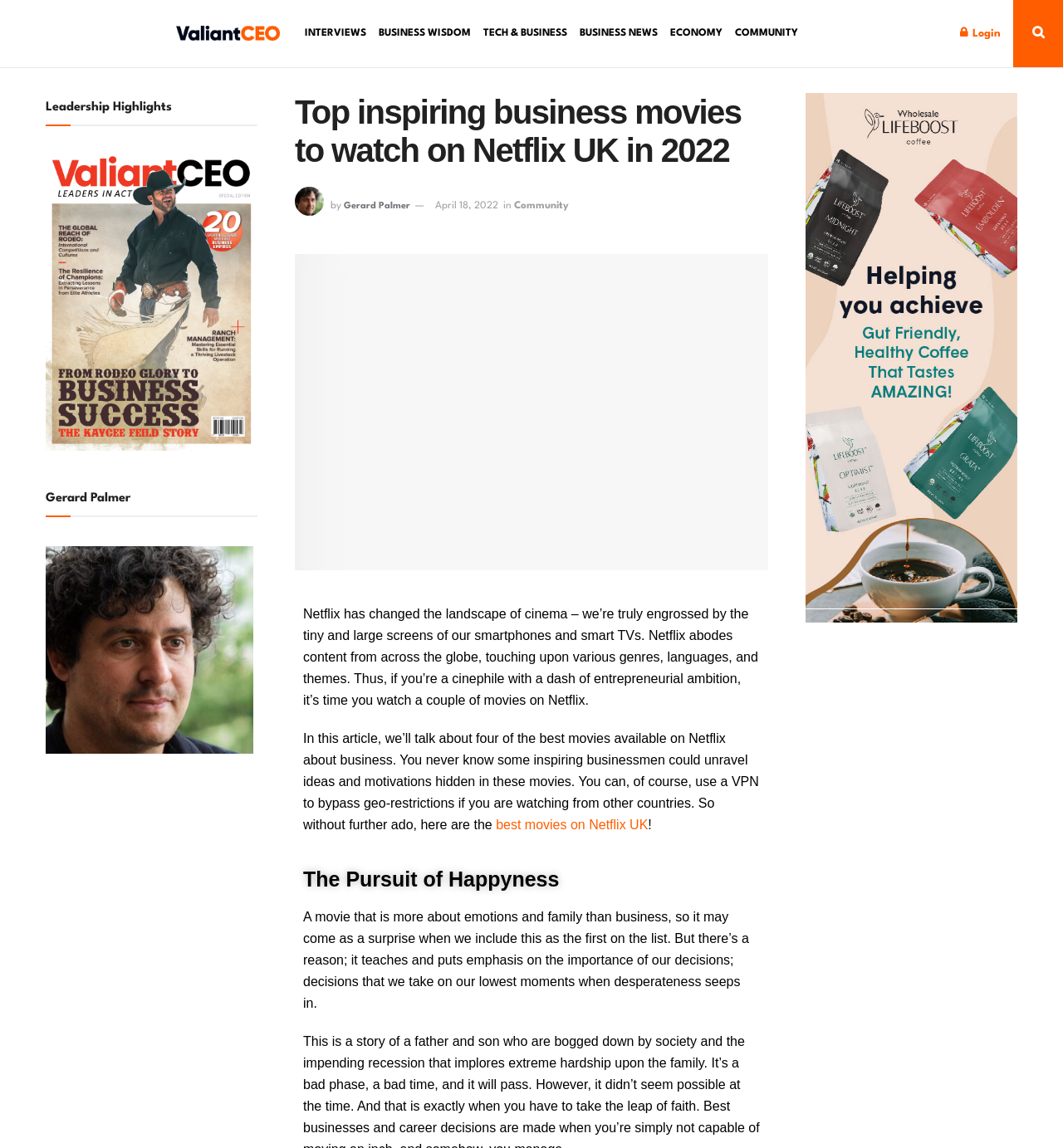Please provide a comprehensive response to the question below by analyzing the image: 
Who is the author of the article?

The author of the article is Gerard Palmer, as mentioned in the byline 'by Gerard Palmer' and also indicated by the image and link with his name.